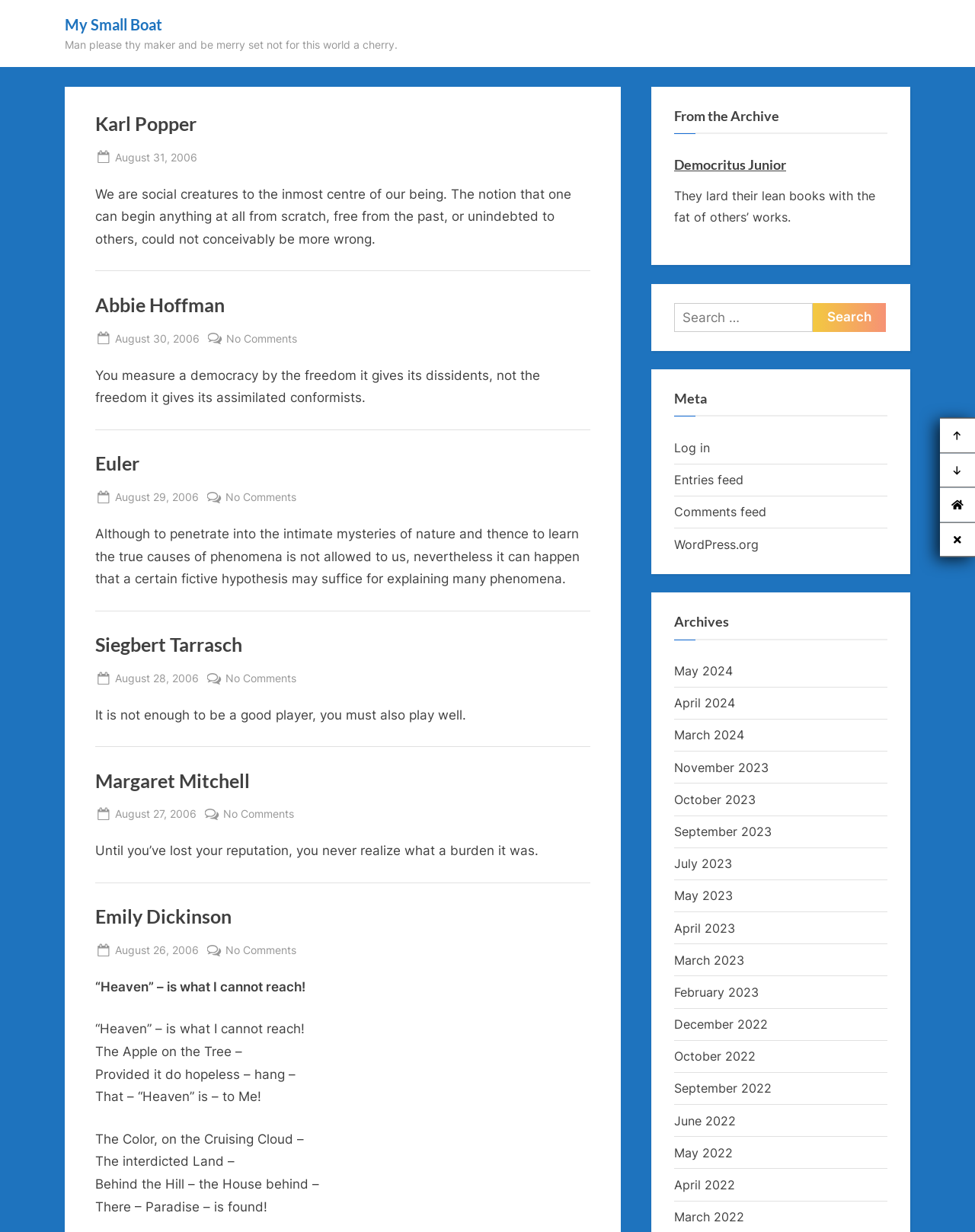Use a single word or phrase to answer the question:
What is the category of the second article?

Uncategorized